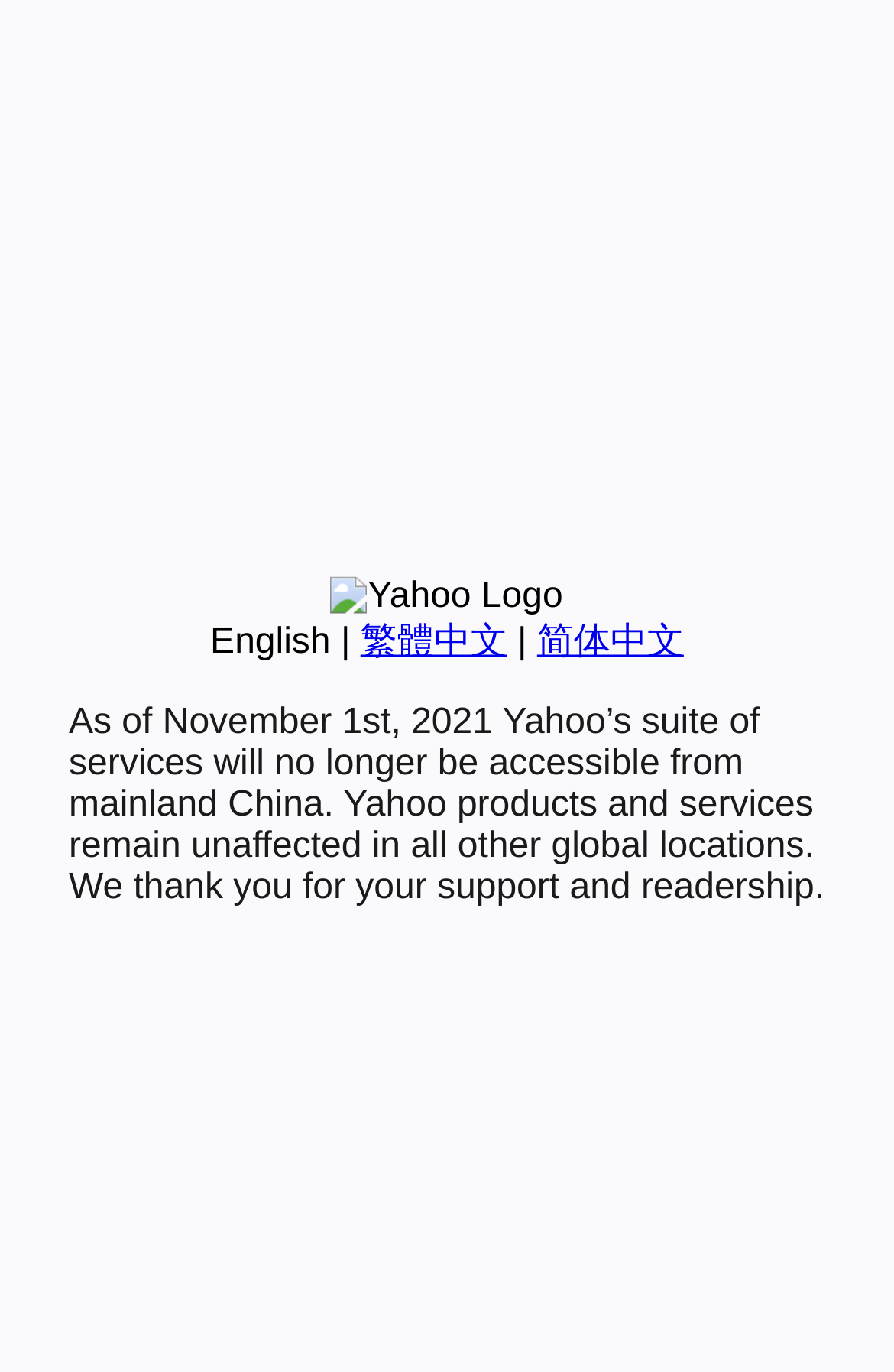Find the bounding box coordinates corresponding to the UI element with the description: "繁體中文". The coordinates should be formatted as [left, top, right, bottom], with values as floats between 0 and 1.

[0.403, 0.454, 0.567, 0.482]